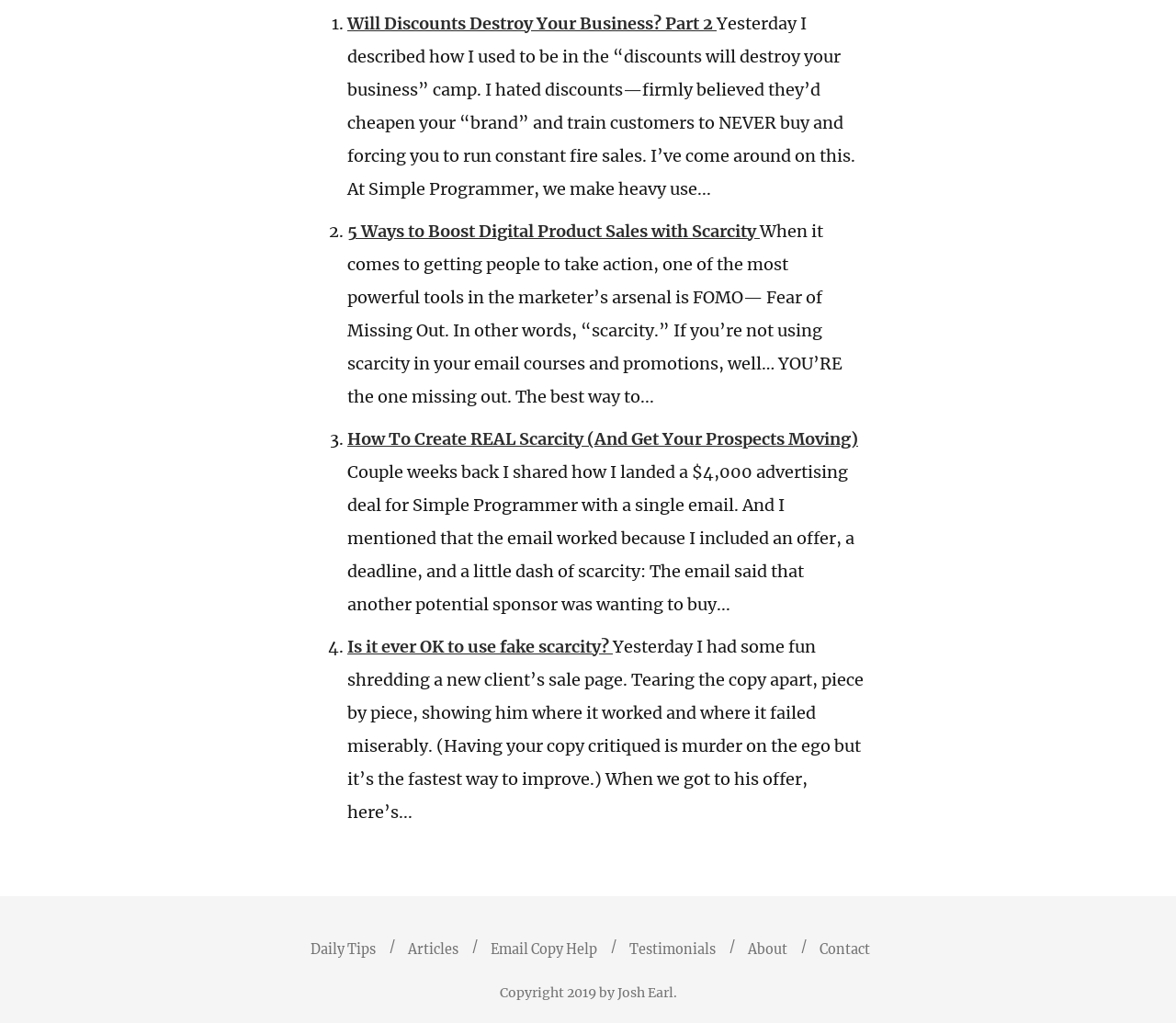What is the theme of the articles on this webpage?
Please respond to the question with as much detail as possible.

The article titles, such as '5 Ways to Boost Digital Product Sales with Scarcity' and 'How To Create REAL Scarcity (And Get Your Prospects Moving)', suggest that the theme of the articles on this webpage is marketing, specifically using scarcity to drive sales.